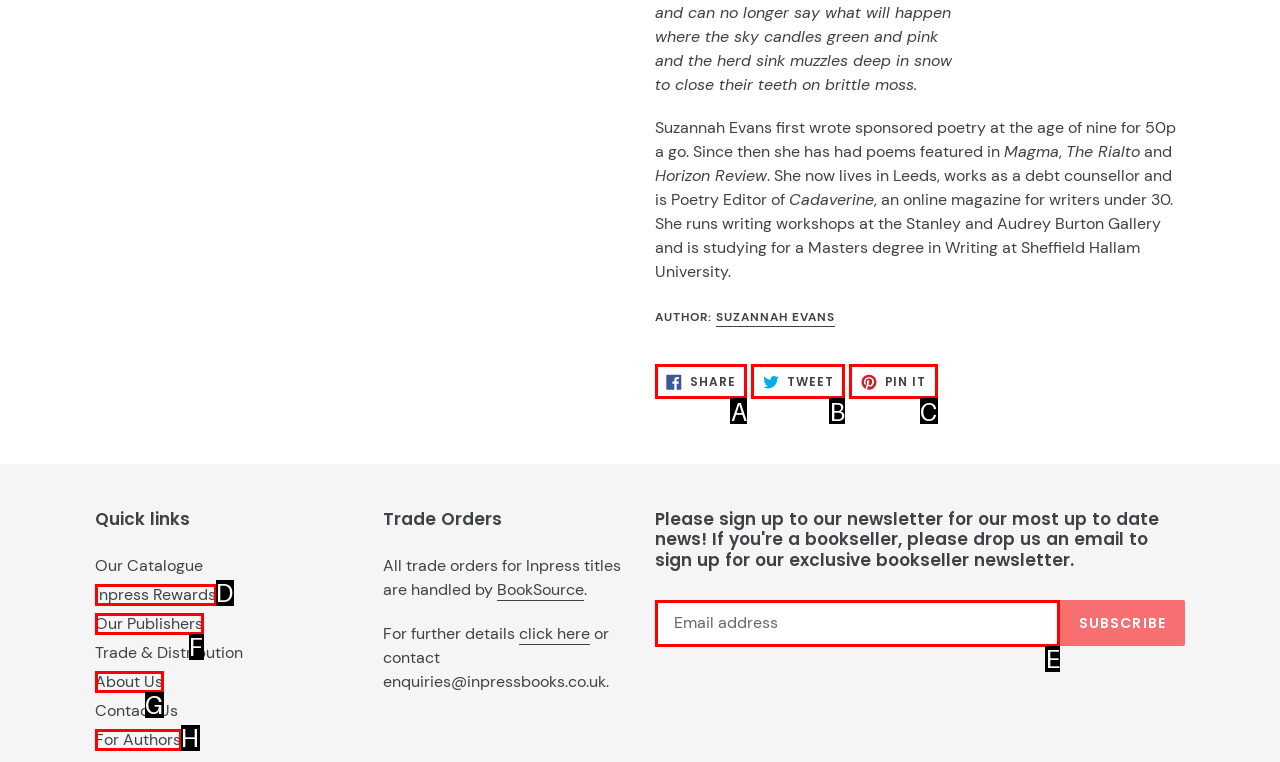Identify the HTML element that matches the description: Pin it Pin on Pinterest
Respond with the letter of the correct option.

C